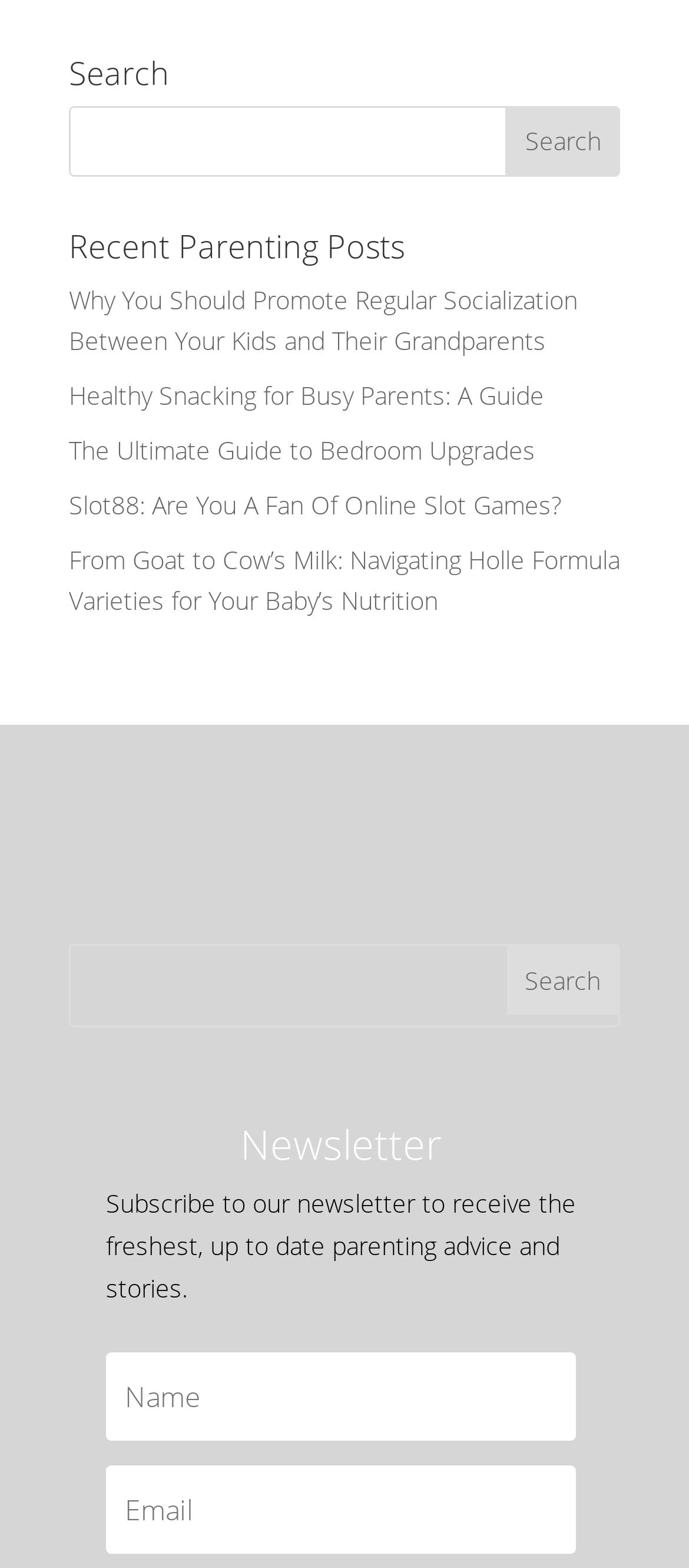Mark the bounding box of the element that matches the following description: "value="Search"".

[0.734, 0.067, 0.9, 0.112]